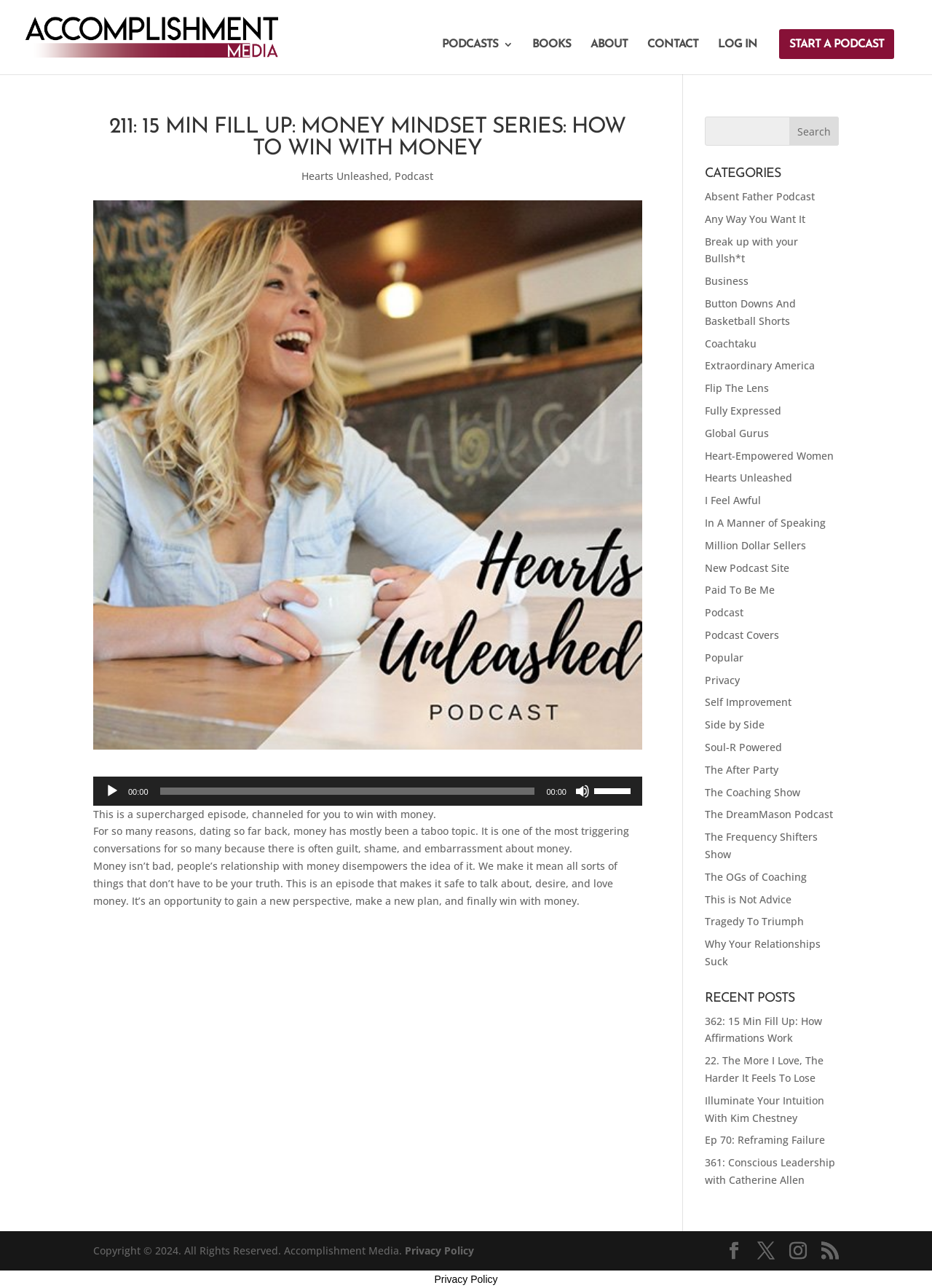How many categories are listed on the webpage?
Kindly give a detailed and elaborate answer to the question.

I counted the number of link elements under the heading 'CATEGORIES' and found 30 links, each representing a category.